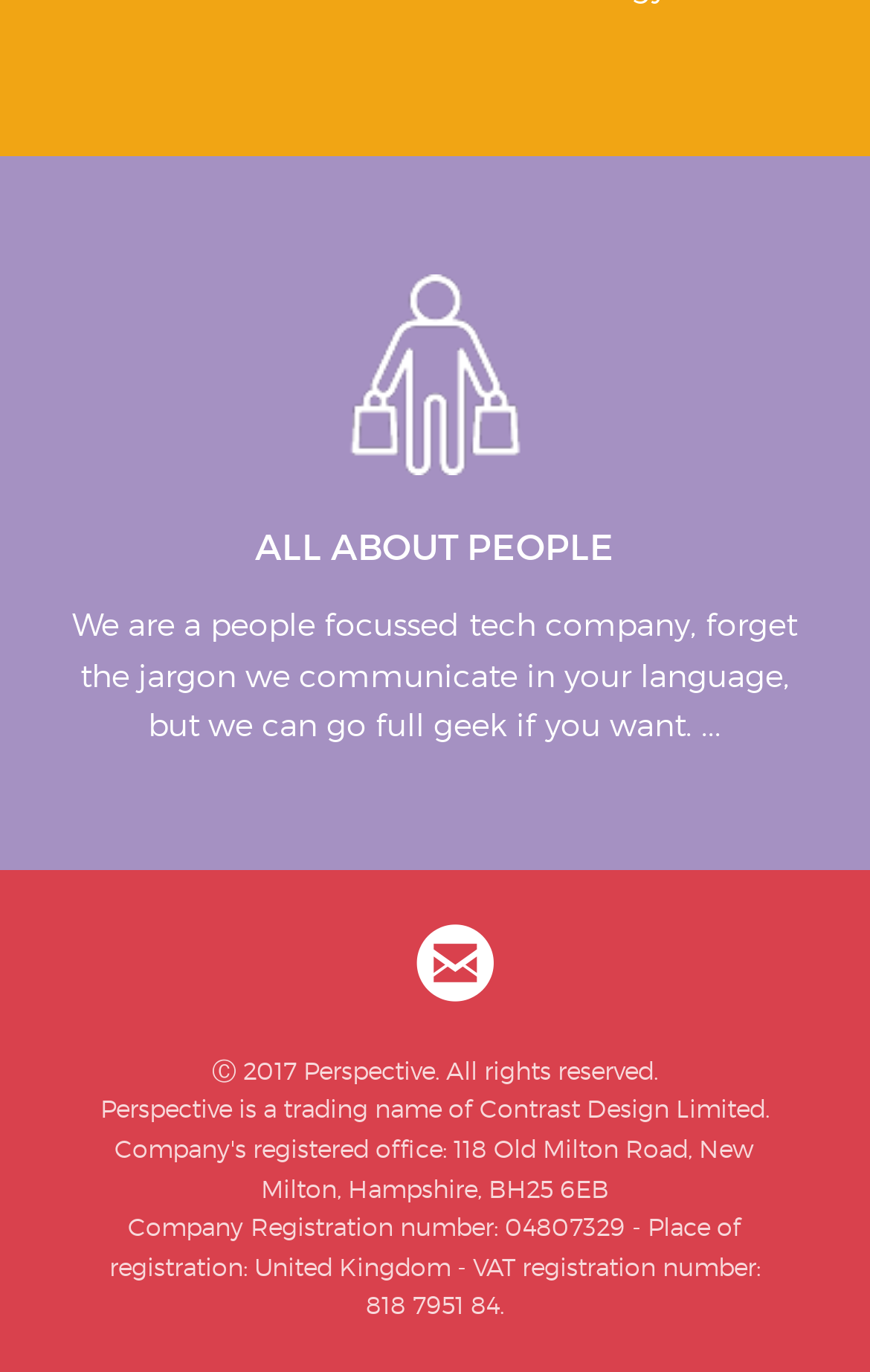What is the company's focus?
Refer to the screenshot and deliver a thorough answer to the question presented.

Based on the text 'We are a people focussed tech company...' in the link element, it can be inferred that the company's focus is on people.